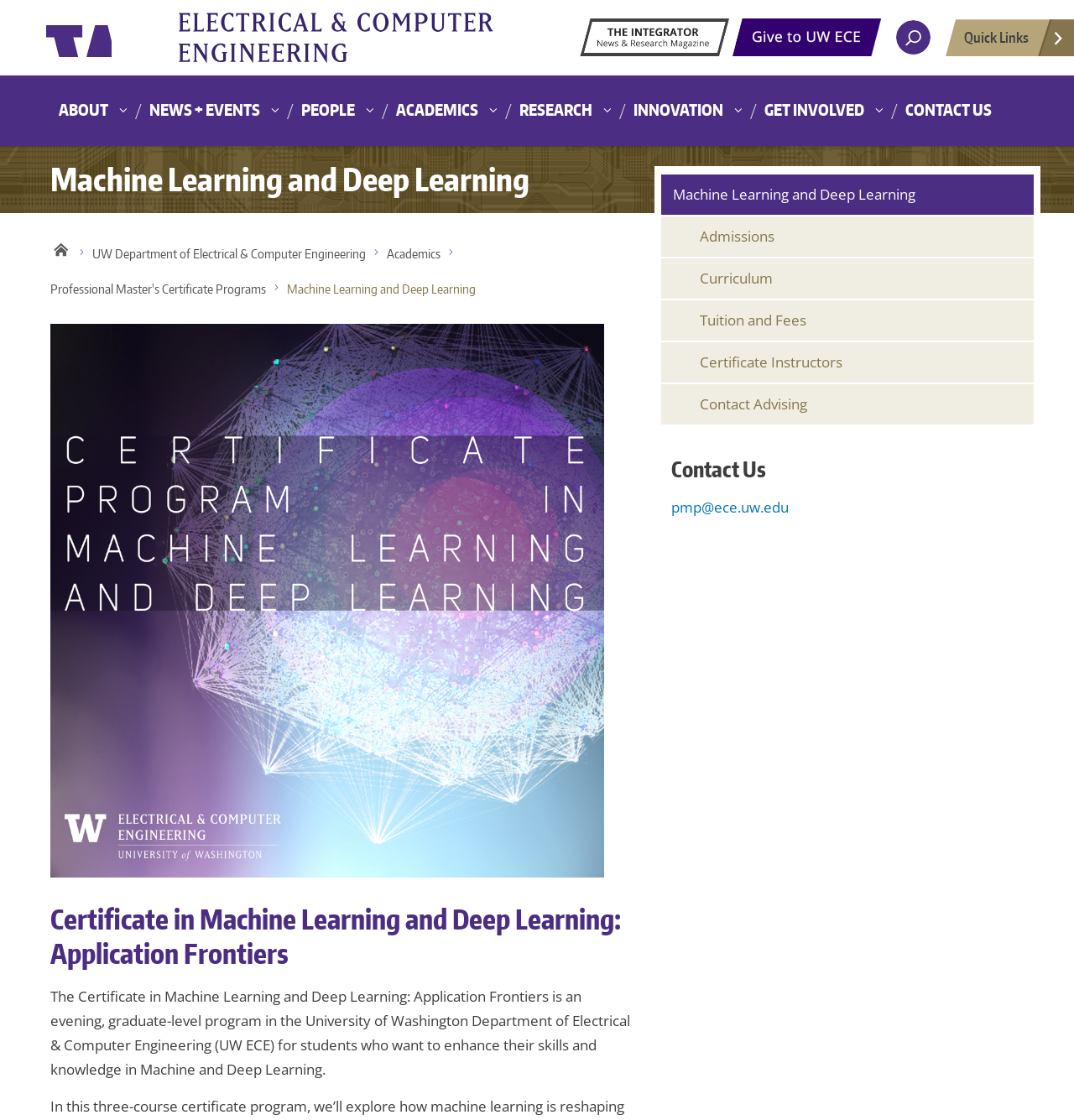Locate the bounding box coordinates of the element that needs to be clicked to carry out the instruction: "Learn about Certificate in Machine Learning and Deep Learning". The coordinates should be given as four float numbers ranging from 0 to 1, i.e., [left, top, right, bottom].

[0.047, 0.805, 0.594, 0.867]